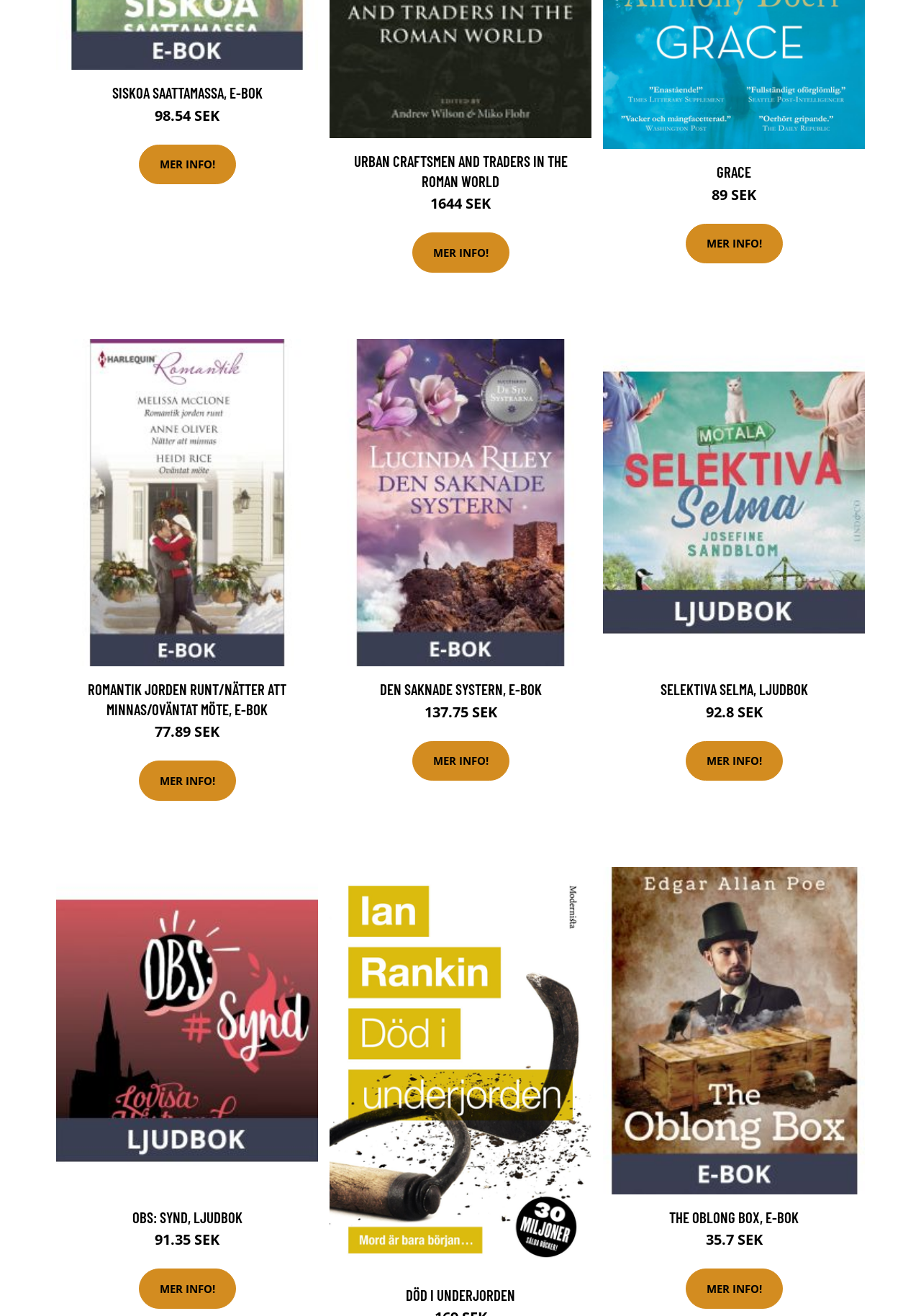Determine the bounding box for the UI element described here: "Mer Info!".

[0.447, 0.563, 0.553, 0.593]